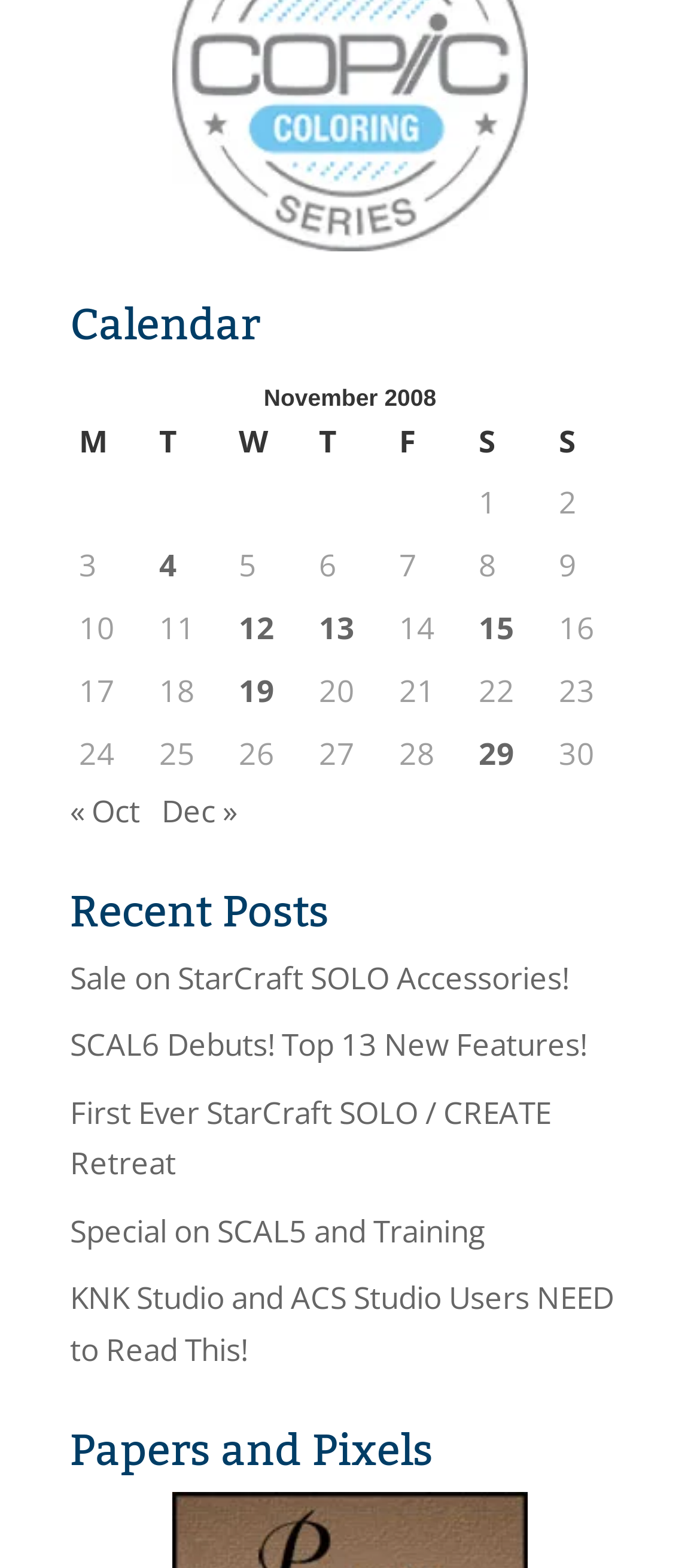Locate the bounding box of the UI element based on this description: "Dec »". Provide four float numbers between 0 and 1 as [left, top, right, bottom].

[0.231, 0.504, 0.338, 0.53]